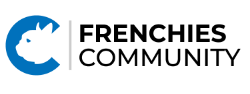Provide a comprehensive description of the image.

The image features the logo for the "Frenchies Community," showcasing a stylized representation of a French Bulldog's head alongside the bold text. The logo is set against a circular blue background, creating a vibrant and engaging appearance that resonates with dog lovers, particularly those passionate about French Bulldogs. The logo's design emphasizes a sense of community and belonging among French Bulldog enthusiasts, making it a strong visual representation of the brand's identity.